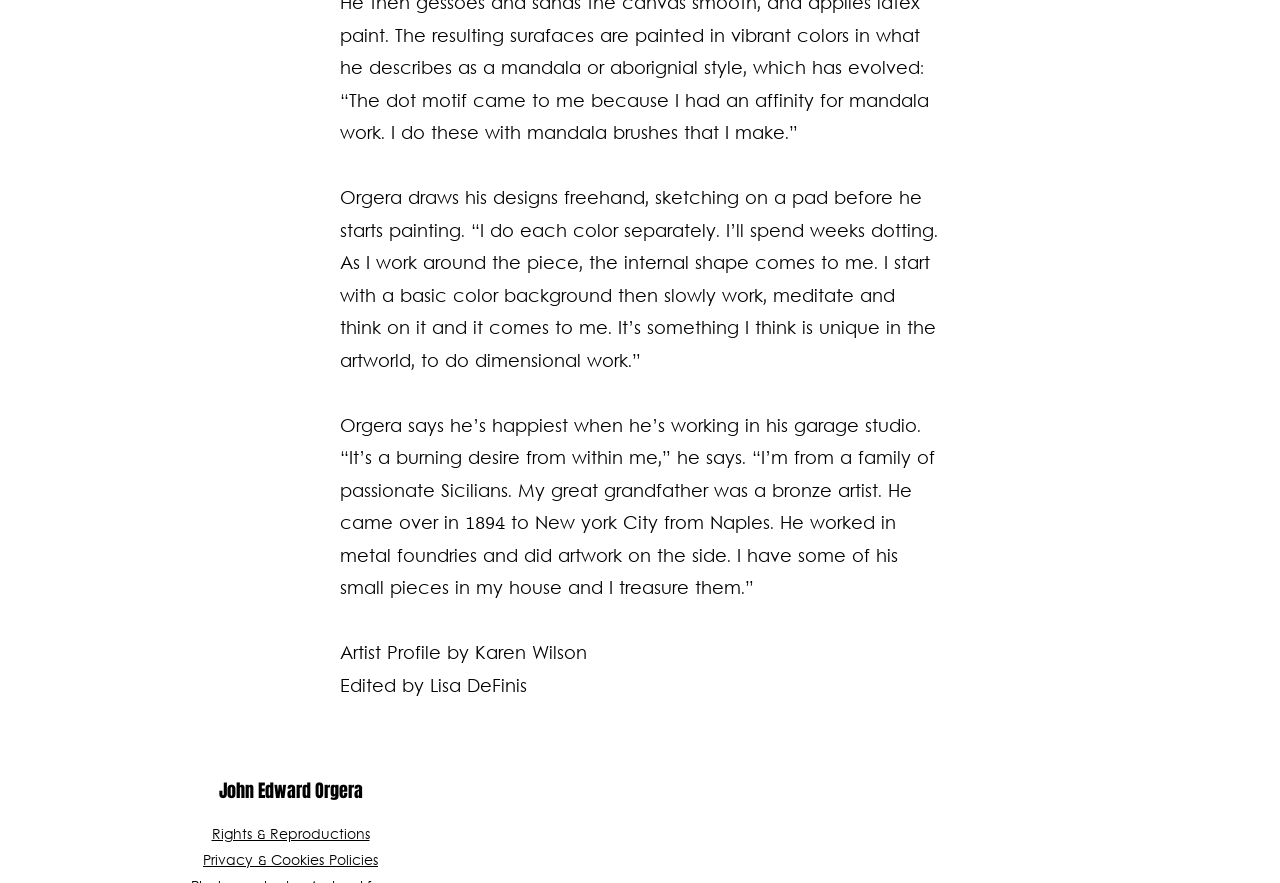Provide the bounding box coordinates of the HTML element this sentence describes: "Rights & Reproductions".

[0.165, 0.934, 0.289, 0.955]